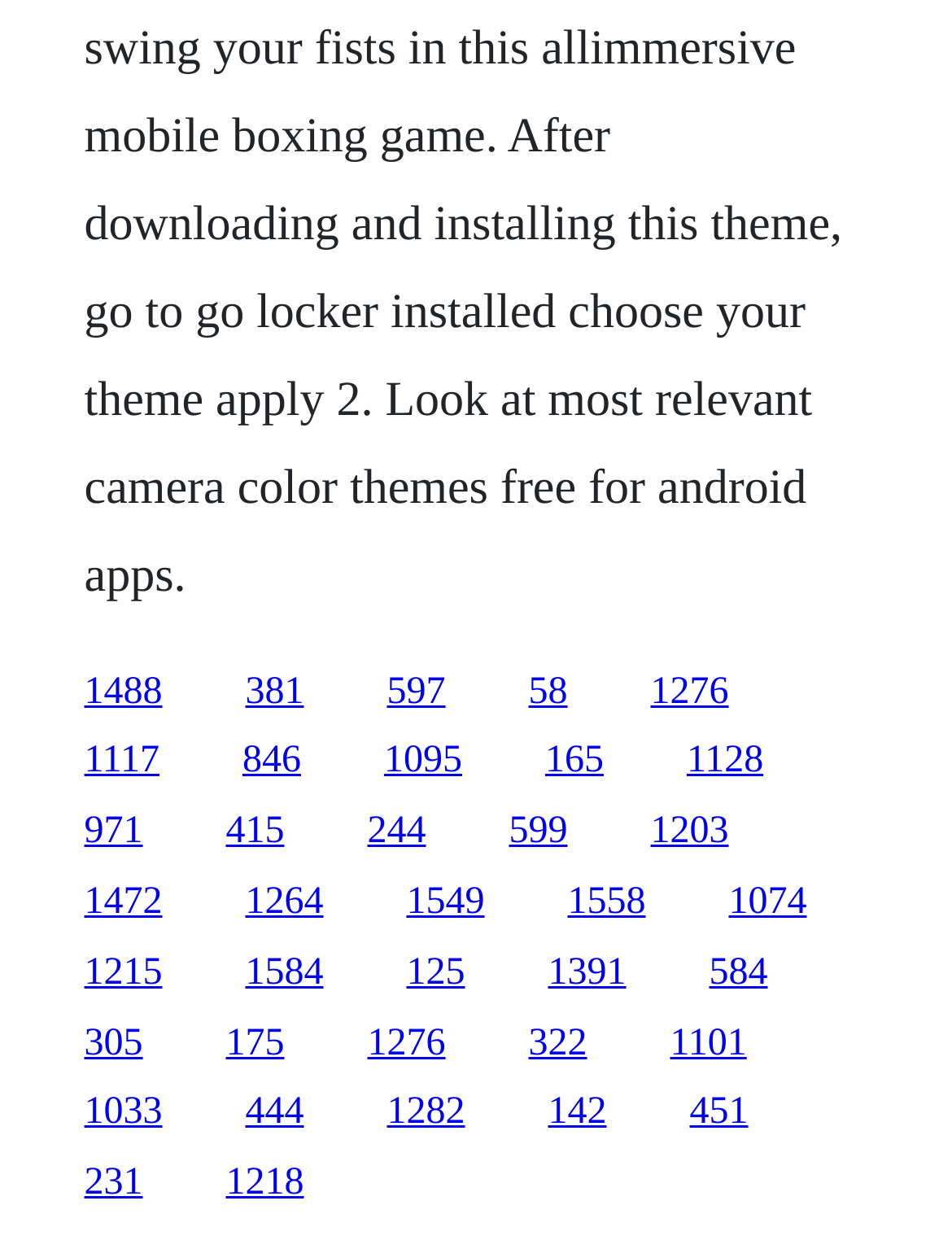Locate the bounding box coordinates of the clickable region necessary to complete the following instruction: "go to the twentieth link". Provide the coordinates in the format of four float numbers between 0 and 1, i.e., [left, top, right, bottom].

[0.596, 0.711, 0.678, 0.744]